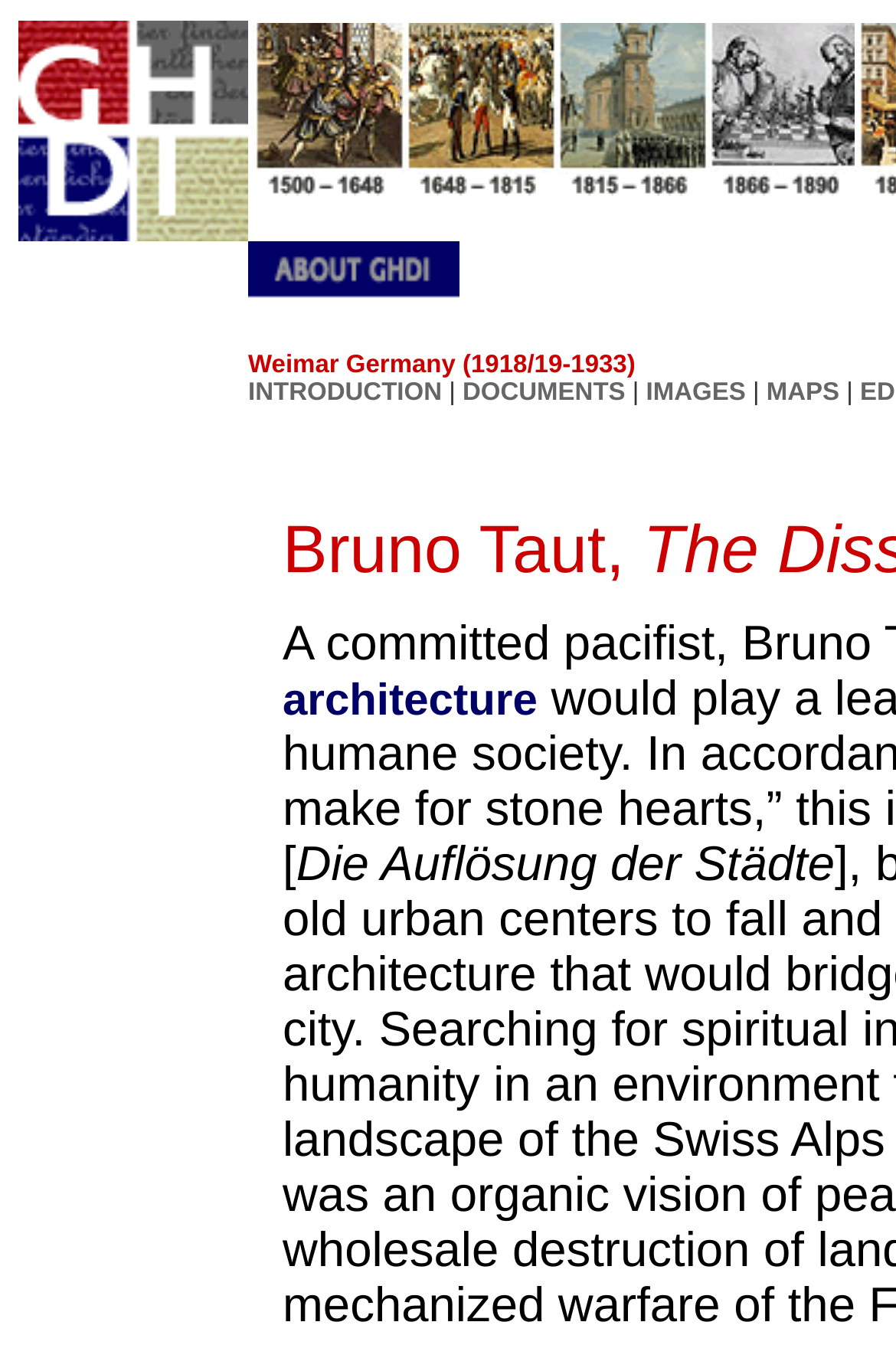Reply to the question with a single word or phrase:
How many links are in the top navigation bar?

5